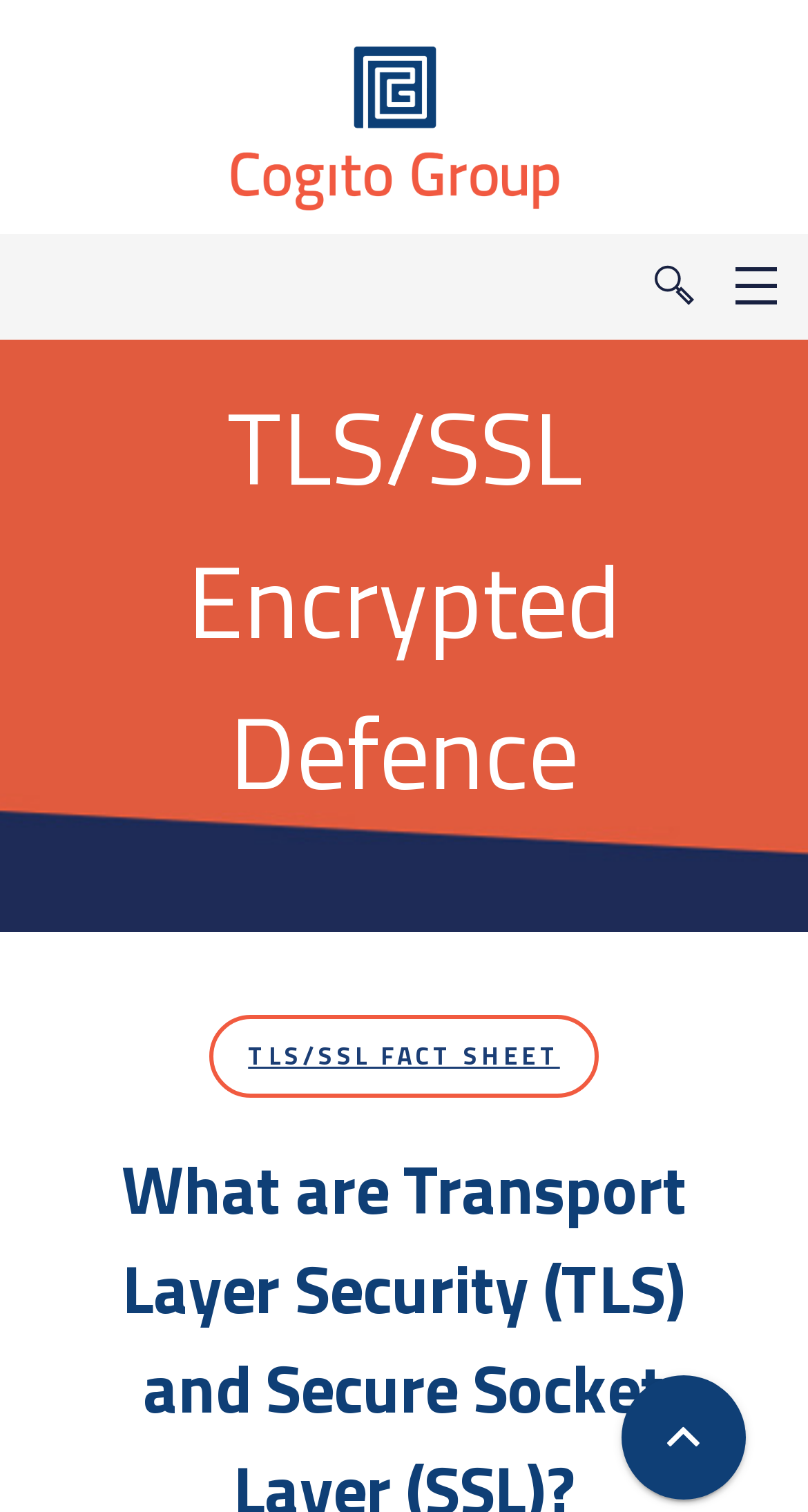What is the main heading displayed on the webpage? Please provide the text.

TLS/SSL Encrypted Defence